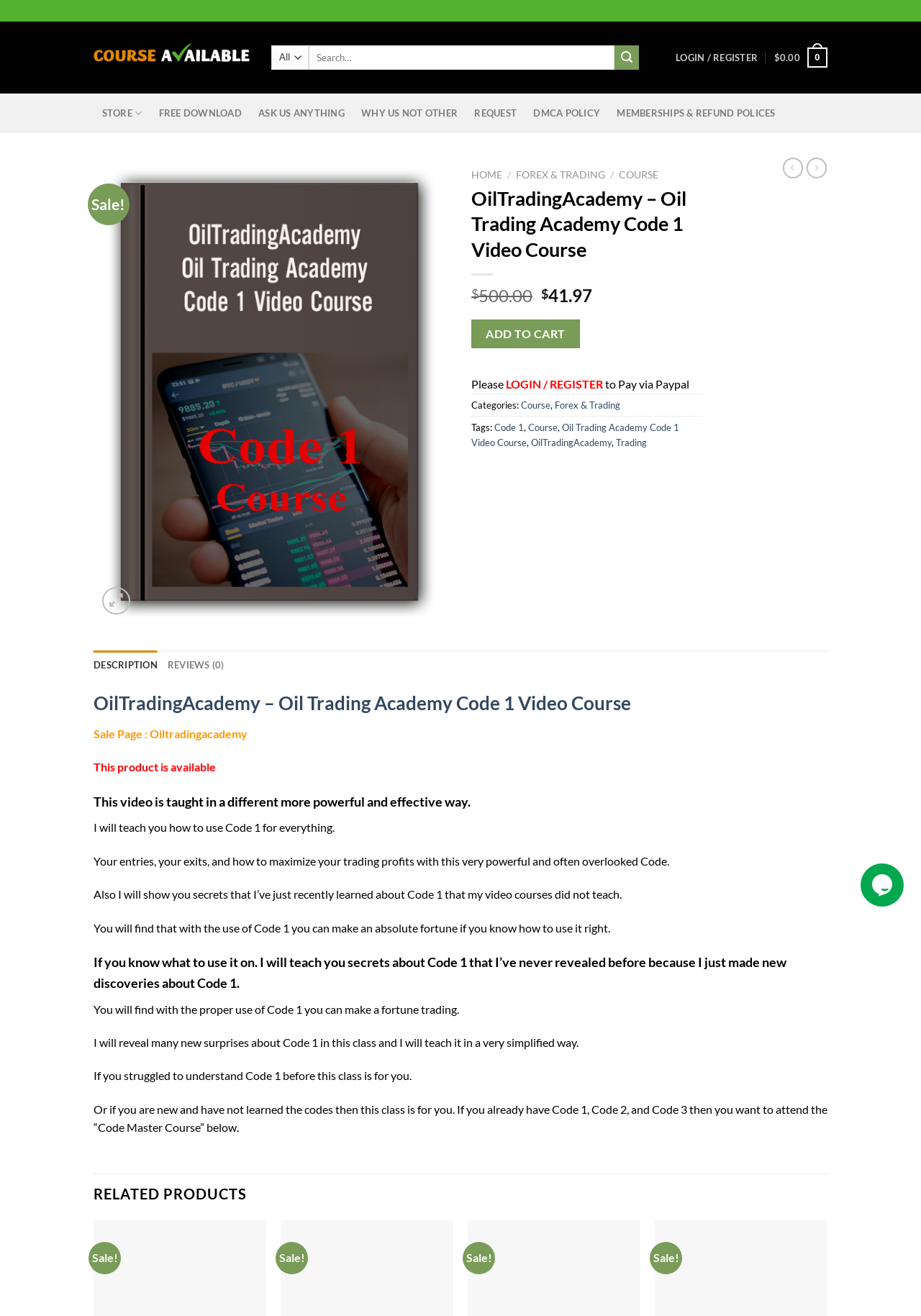Kindly respond to the following question with a single word or a brief phrase: 
What is the category of the course?

Course, Forex & Trading